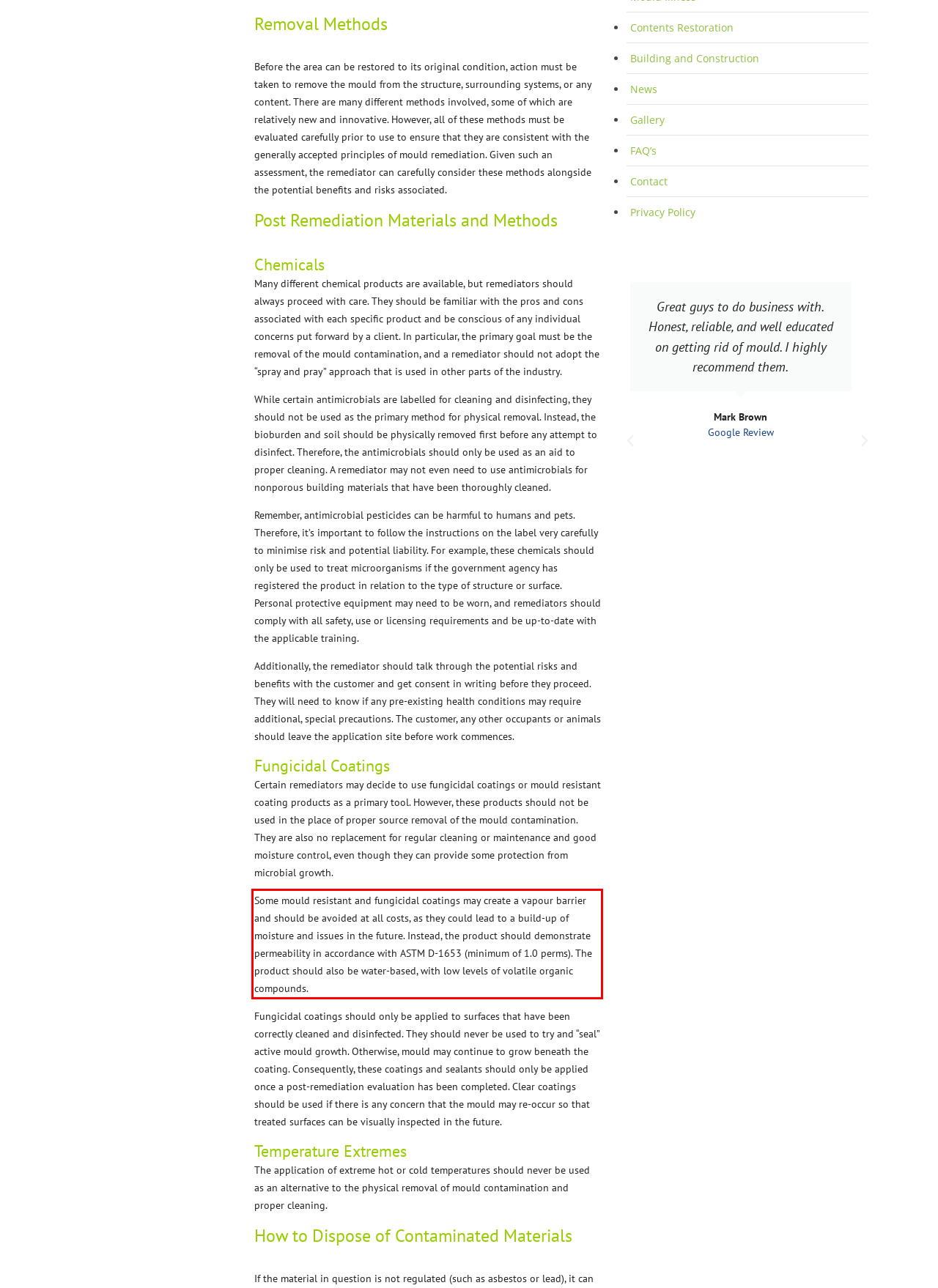There is a UI element on the webpage screenshot marked by a red bounding box. Extract and generate the text content from within this red box.

Some mould resistant and fungicidal coatings may create a vapour barrier and should be avoided at all costs, as they could lead to a build-up of moisture and issues in the future. Instead, the product should demonstrate permeability in accordance with ASTM D-1653 (minimum of 1.0 perms). The product should also be water-based, with low levels of volatile organic compounds.